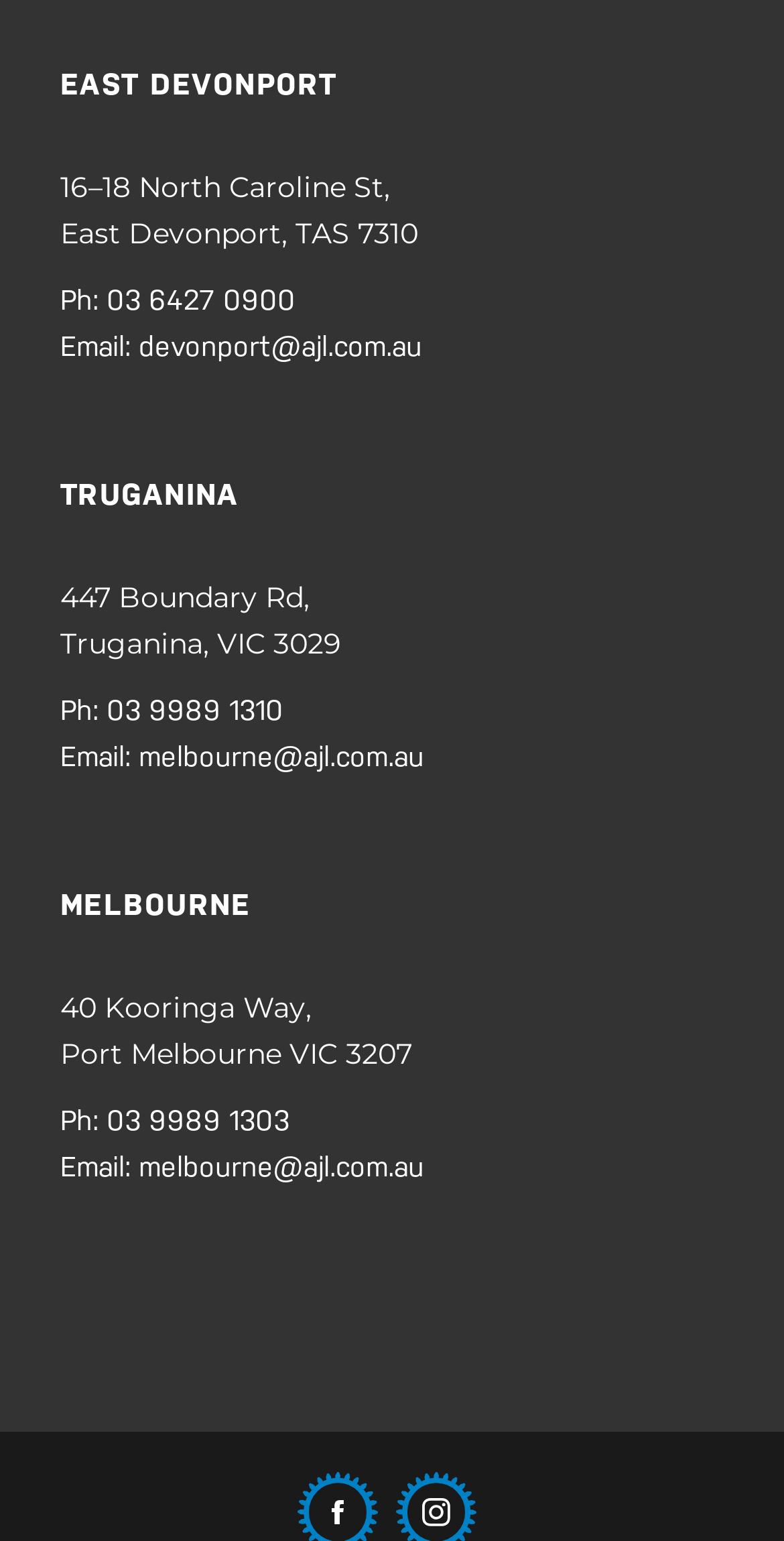What is the address of the East Devonport location?
Please provide a single word or phrase as your answer based on the screenshot.

16–18 North Caroline St, East Devonport, TAS 7310